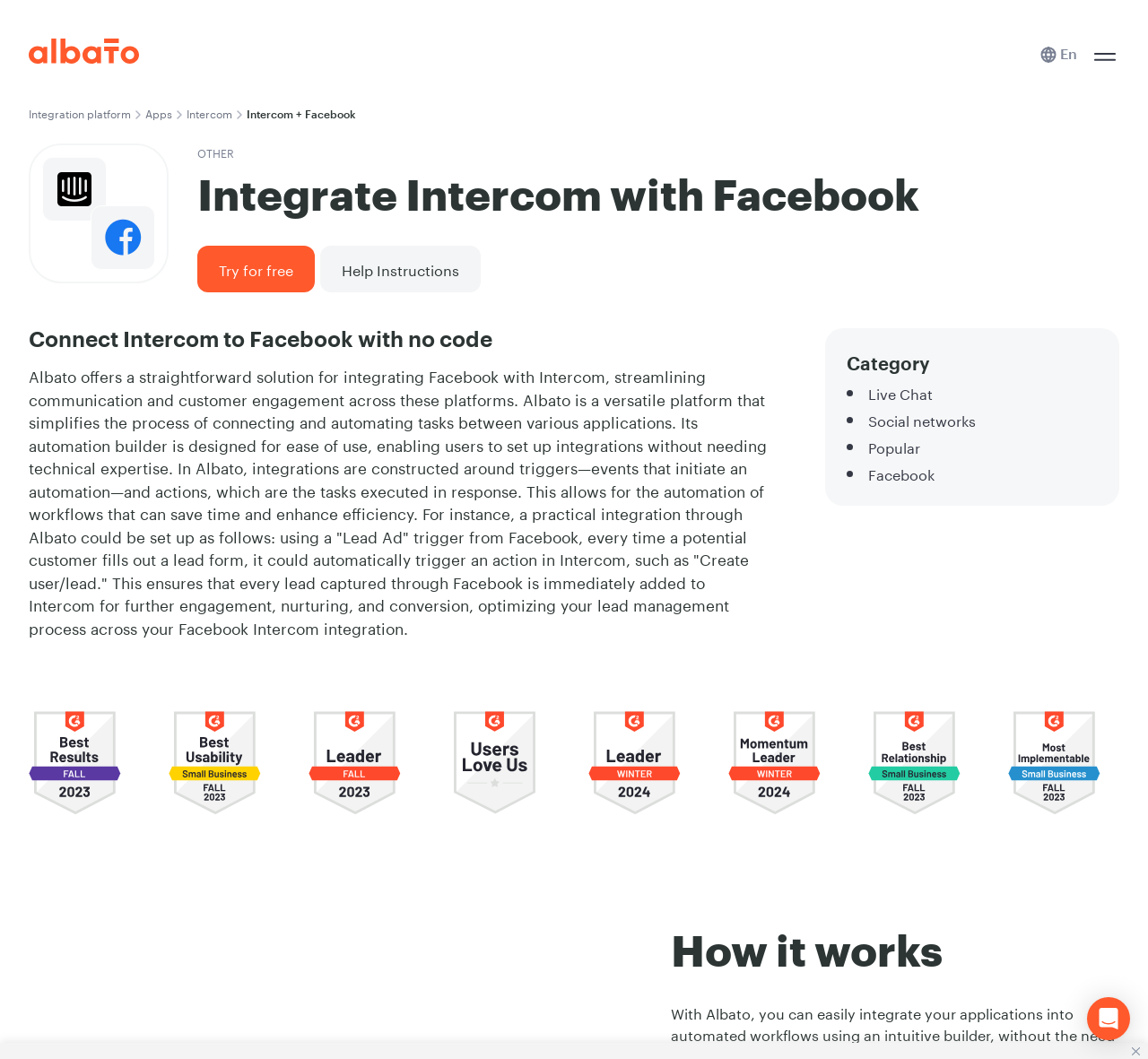Determine the main text heading of the webpage and provide its content.

Integrate Intercom with Facebook